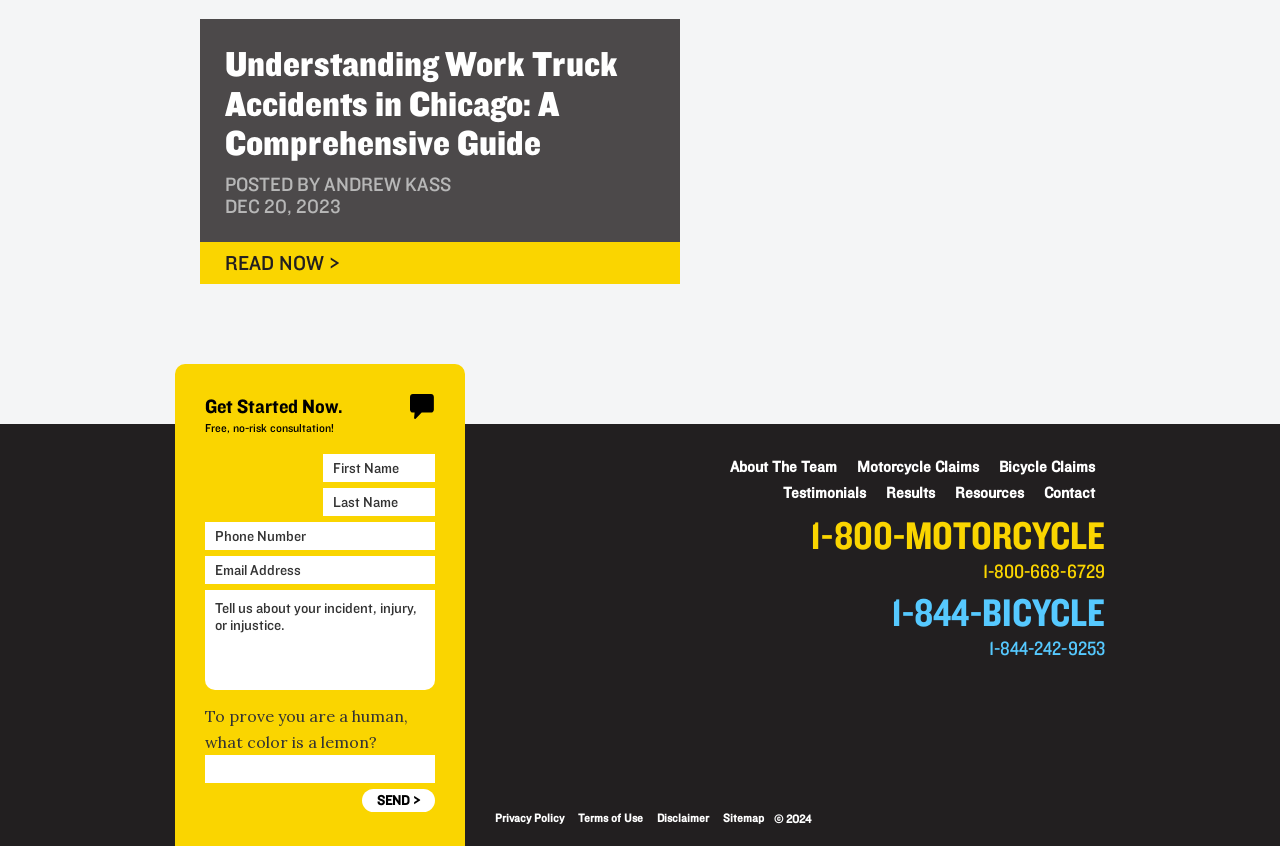What is the topic of the article?
Refer to the image and respond with a one-word or short-phrase answer.

Work Truck Accidents in Chicago